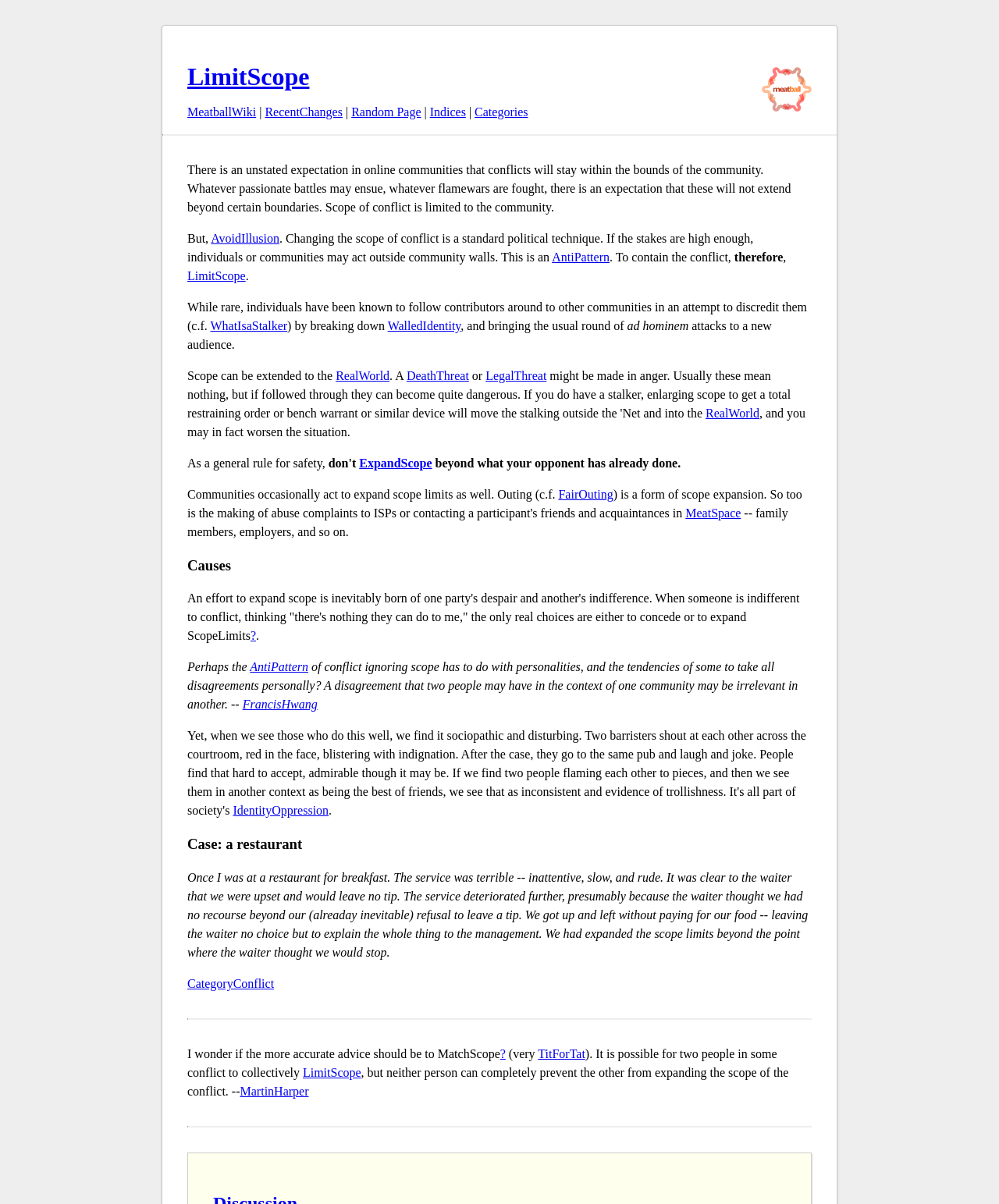Locate the bounding box coordinates of the element to click to perform the following action: 'Go to the 'MeatballWiki' page'. The coordinates should be given as four float values between 0 and 1, in the form of [left, top, right, bottom].

[0.188, 0.087, 0.256, 0.098]